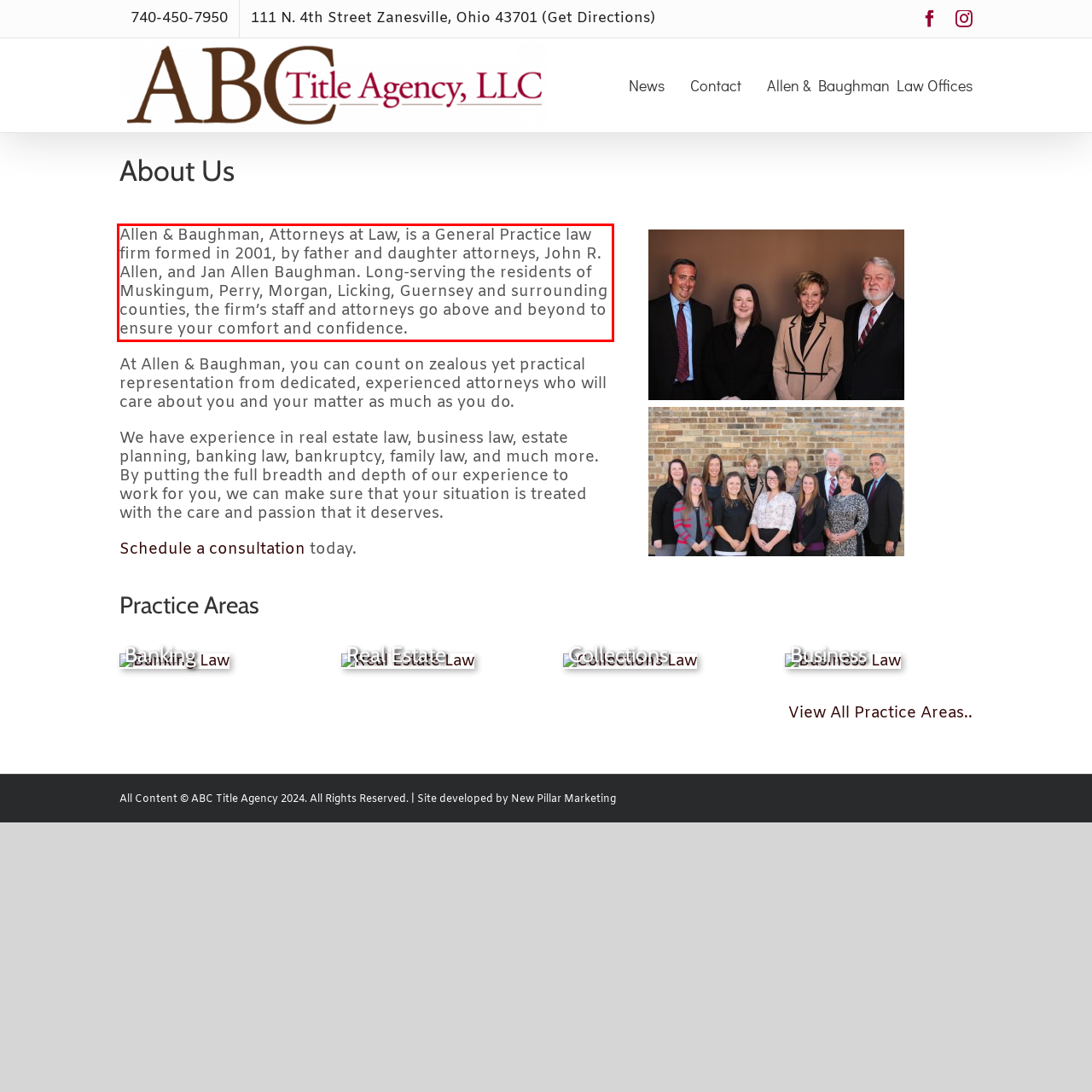You have a screenshot of a webpage with a red bounding box. Use OCR to generate the text contained within this red rectangle.

Allen & Baughman, Attorneys at Law, is a General Practice law firm formed in 2001, by father and daughter attorneys, John R. Allen, and Jan Allen Baughman. Long-serving the residents of Muskingum, Perry, Morgan, Licking, Guernsey and surrounding counties, the firm’s staff and attorneys go above and beyond to ensure your comfort and confidence.